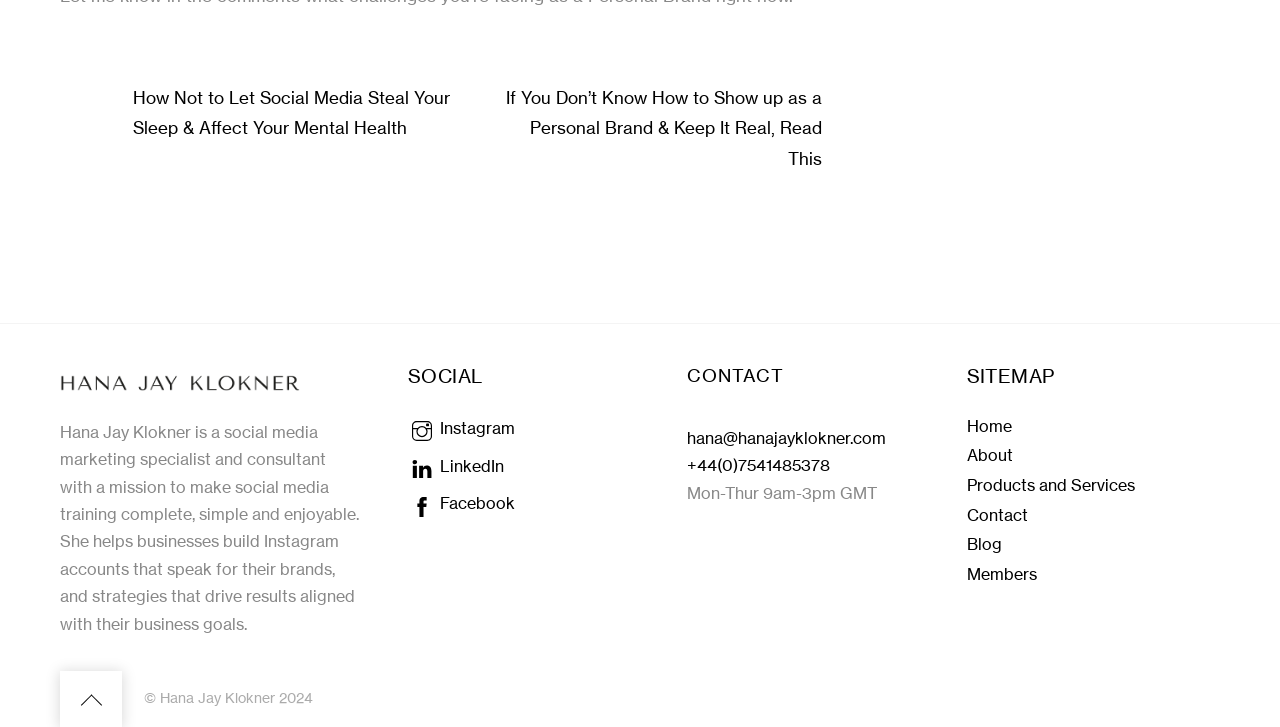Using the information from the screenshot, answer the following question thoroughly:
What is the copyright year of this webpage?

I found this information by looking at the text at the bottom of the webpage, which states '© Hana Jay Klokner 2024'.